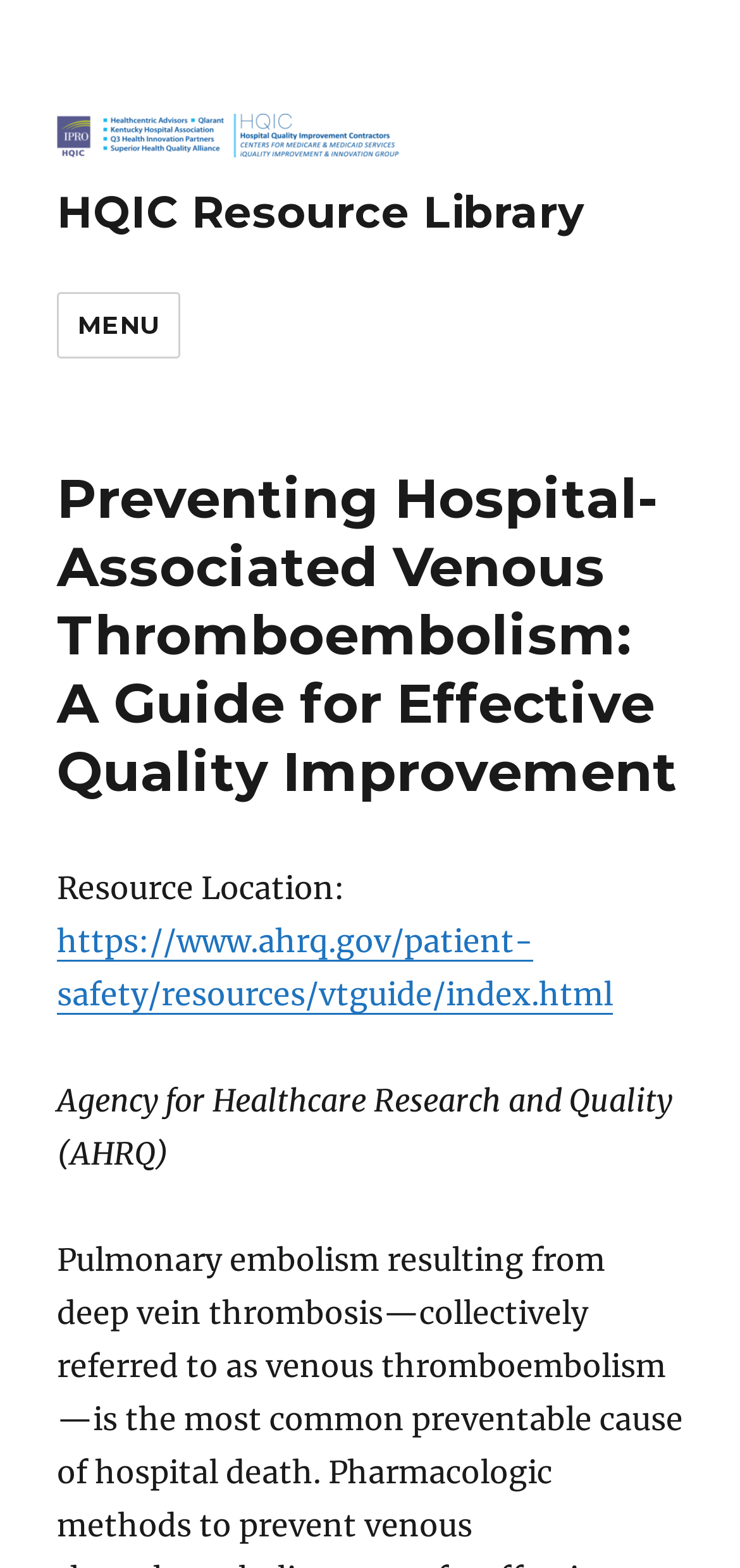Answer succinctly with a single word or phrase:
What is the name of the resource library?

HQIC Resource Library